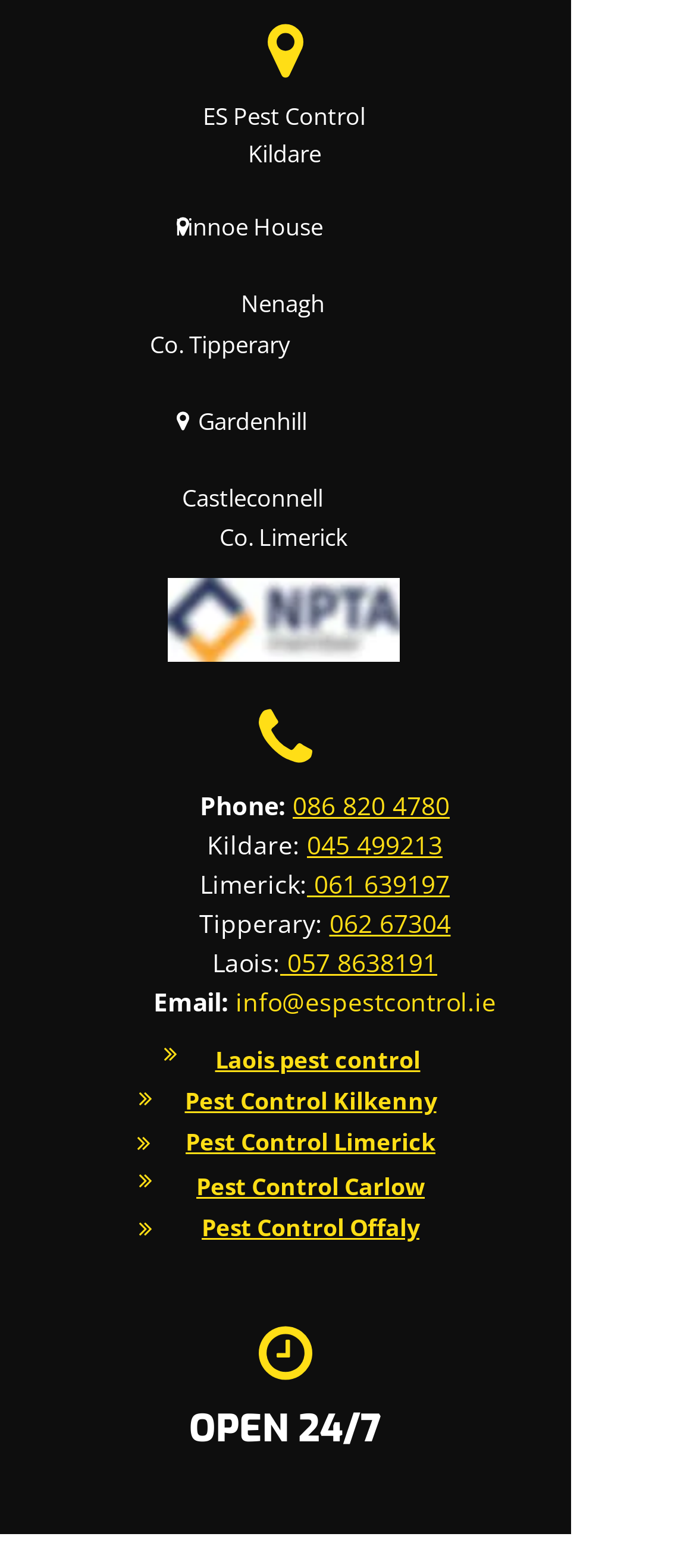Determine the bounding box coordinates of the clickable region to follow the instruction: "Visit the Laois pest control page".

[0.309, 0.672, 0.604, 0.685]